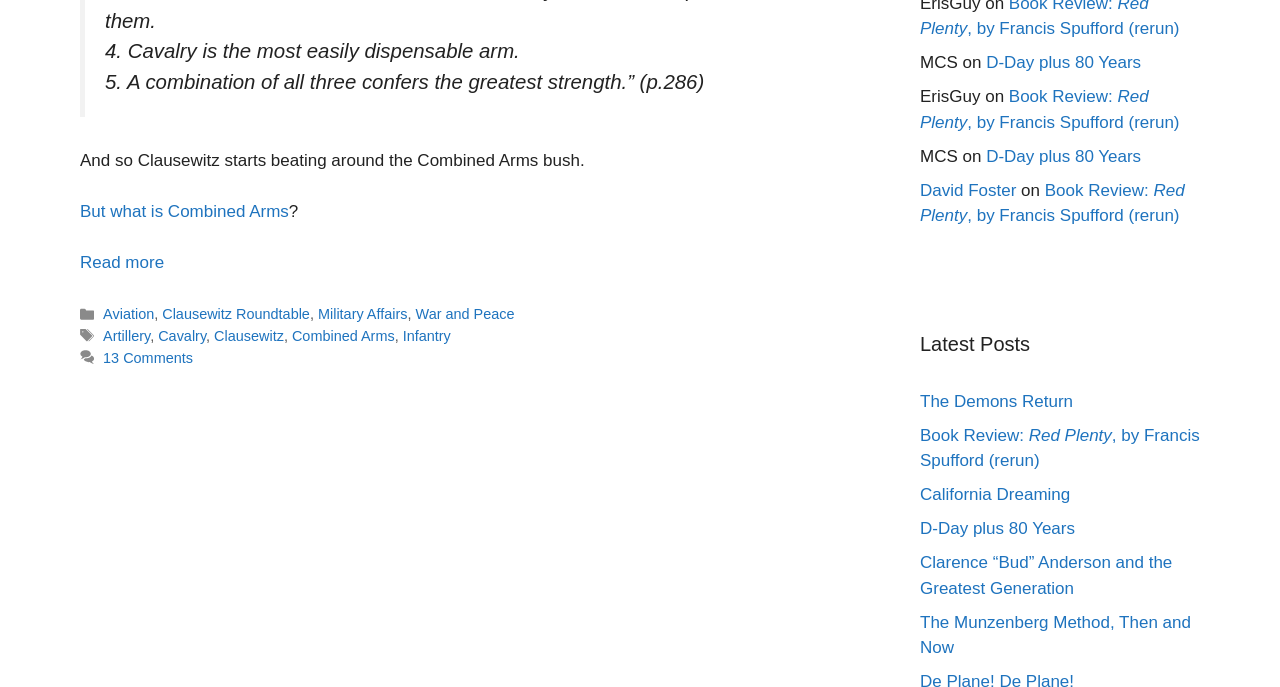Can you show the bounding box coordinates of the region to click on to complete the task described in the instruction: "View categories"?

[0.08, 0.444, 0.134, 0.468]